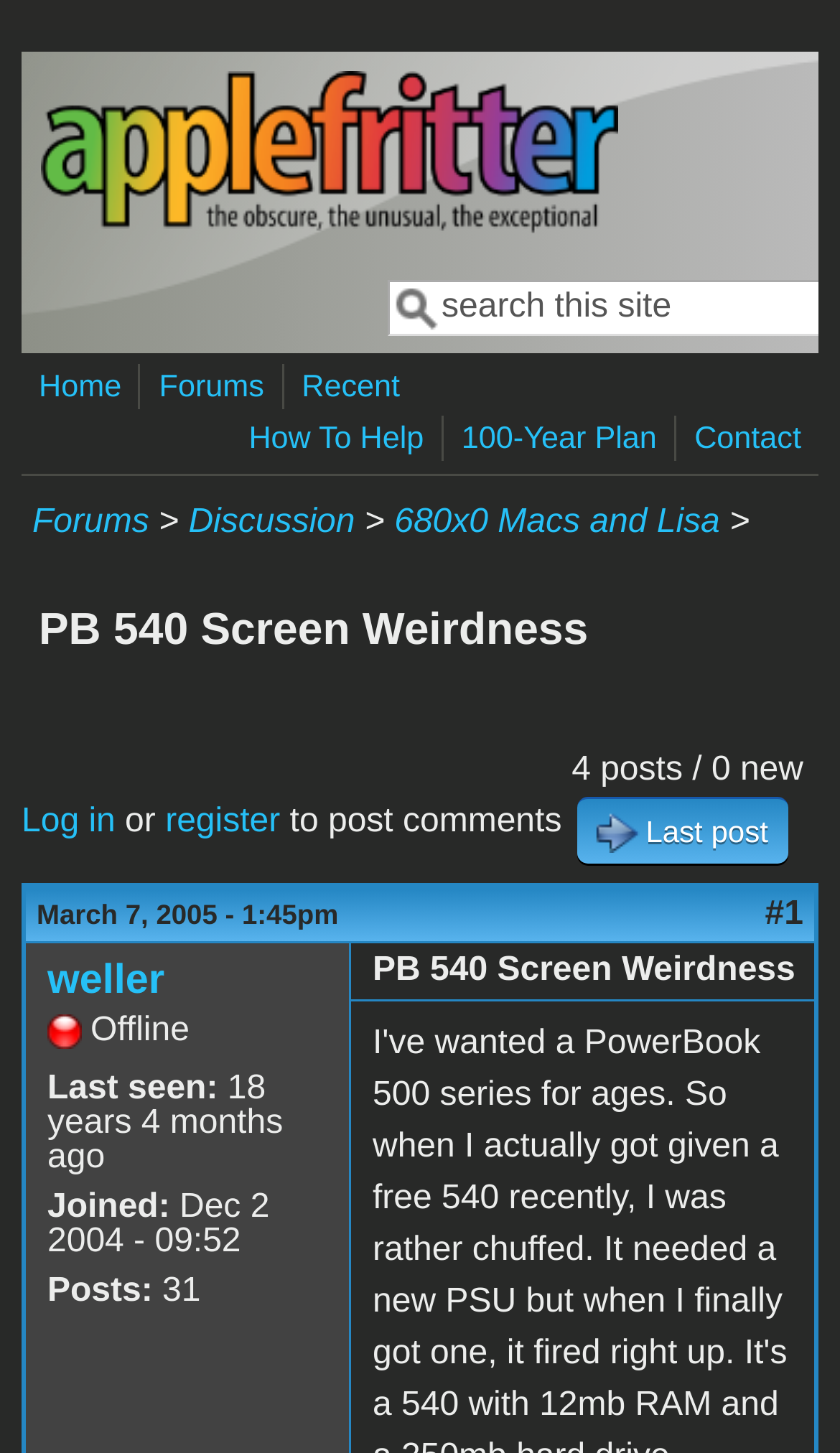Based on the image, provide a detailed response to the question:
What is the topic of the current discussion?

The heading 'PB 540 Screen Weirdness' is present on the webpage, indicating that the current discussion is about this topic.